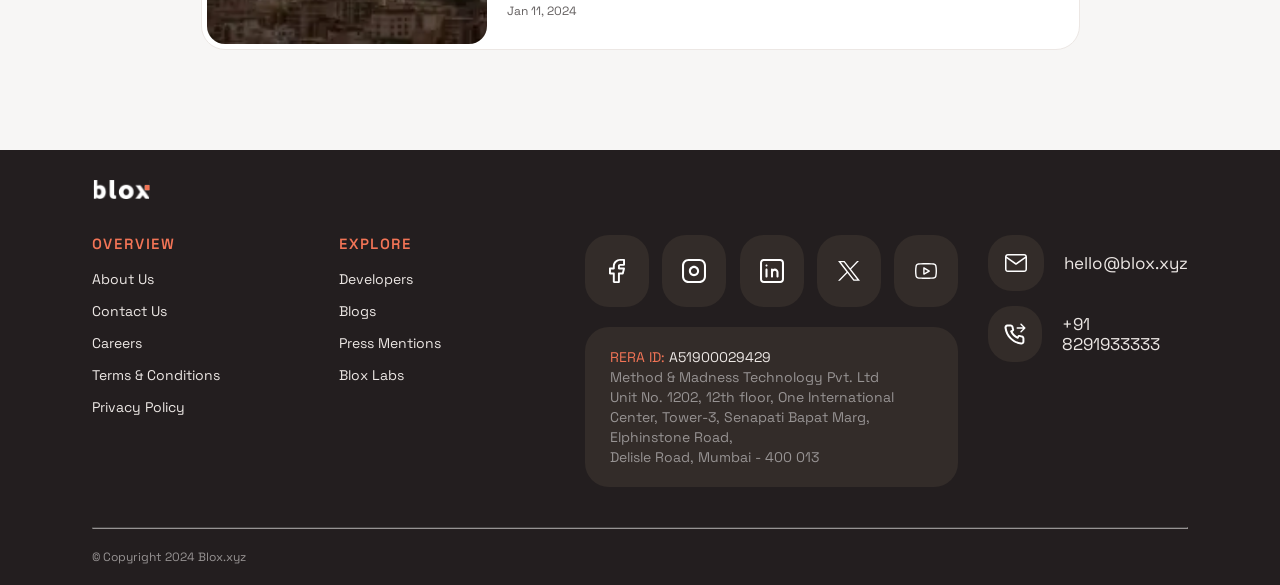Determine the bounding box coordinates of the element that should be clicked to execute the following command: "Check out our Facebook page".

[0.457, 0.402, 0.507, 0.525]